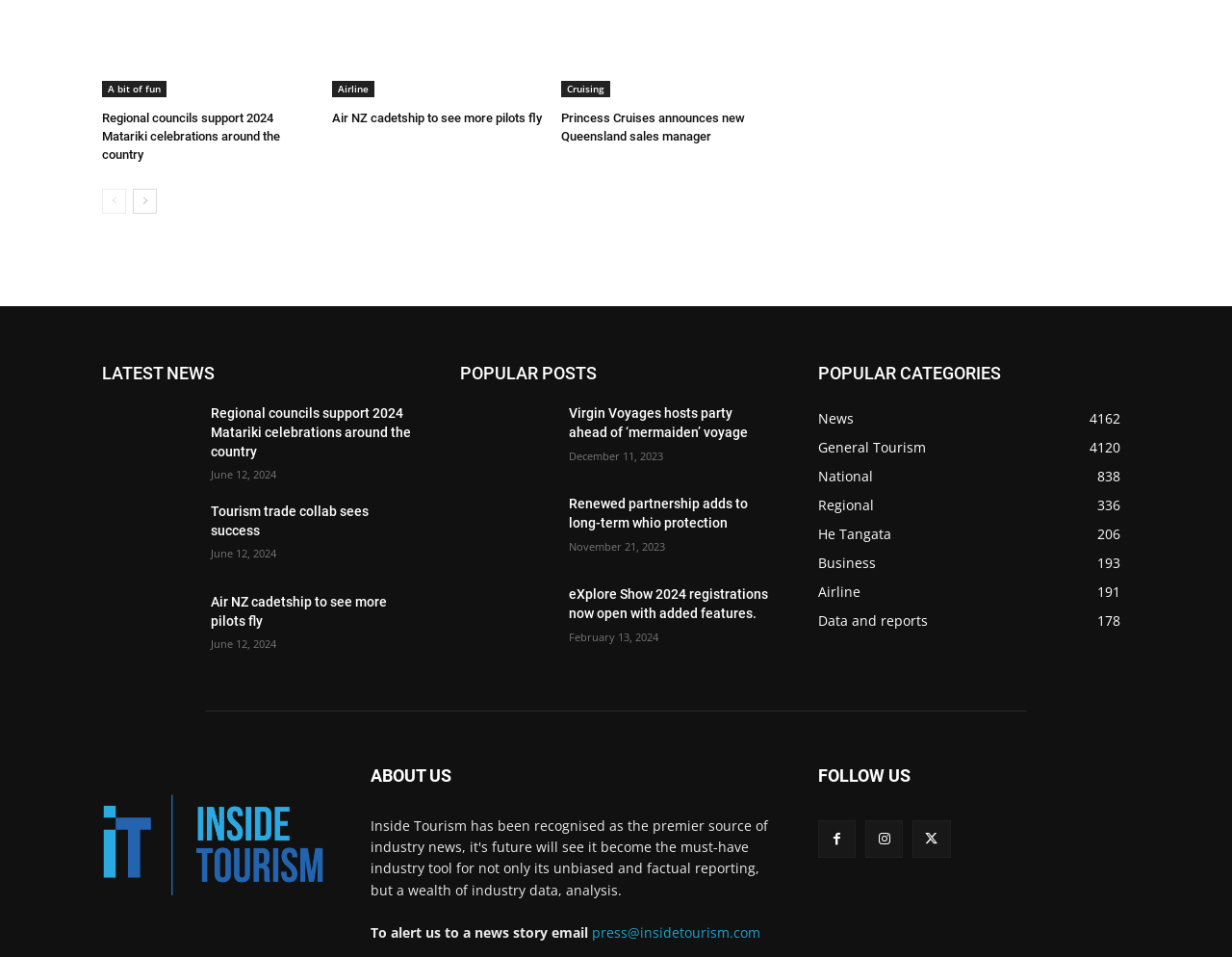Provide the bounding box coordinates for the area that should be clicked to complete the instruction: "Click on 'prev-page'".

[0.083, 0.196, 0.102, 0.222]